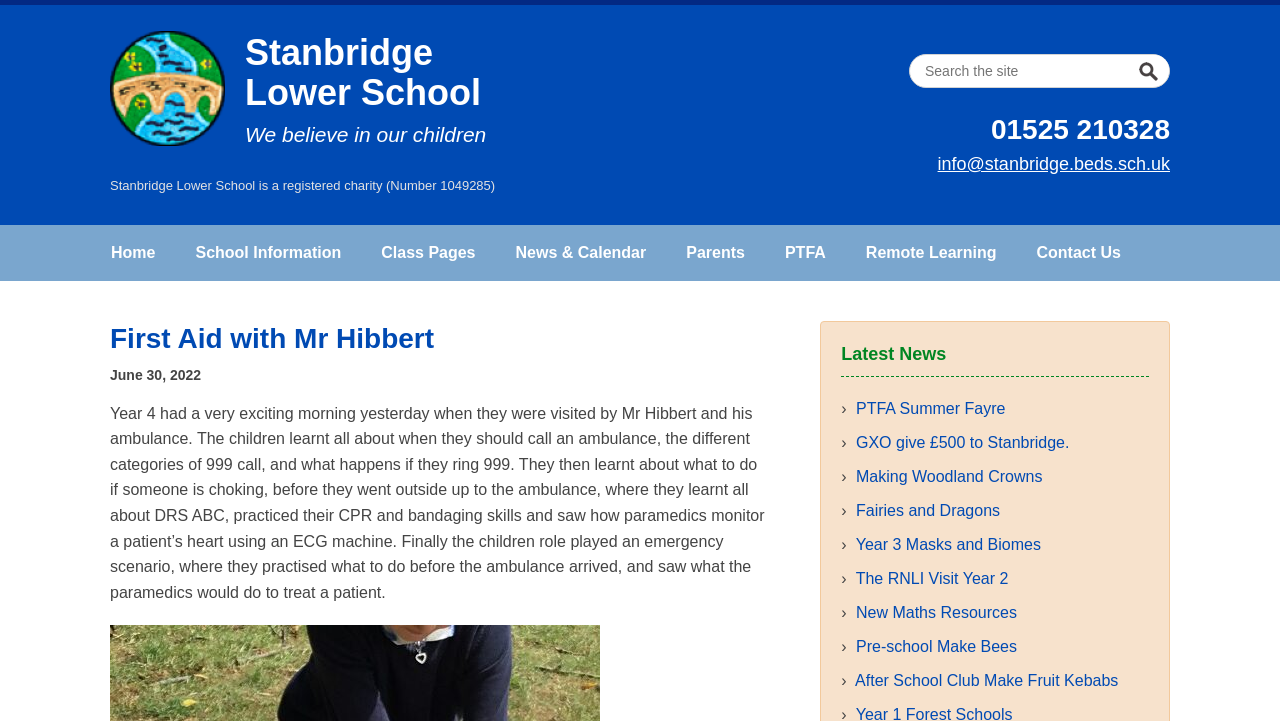What is the topic of the article with Mr Hibbert? Examine the screenshot and reply using just one word or a brief phrase.

First Aid